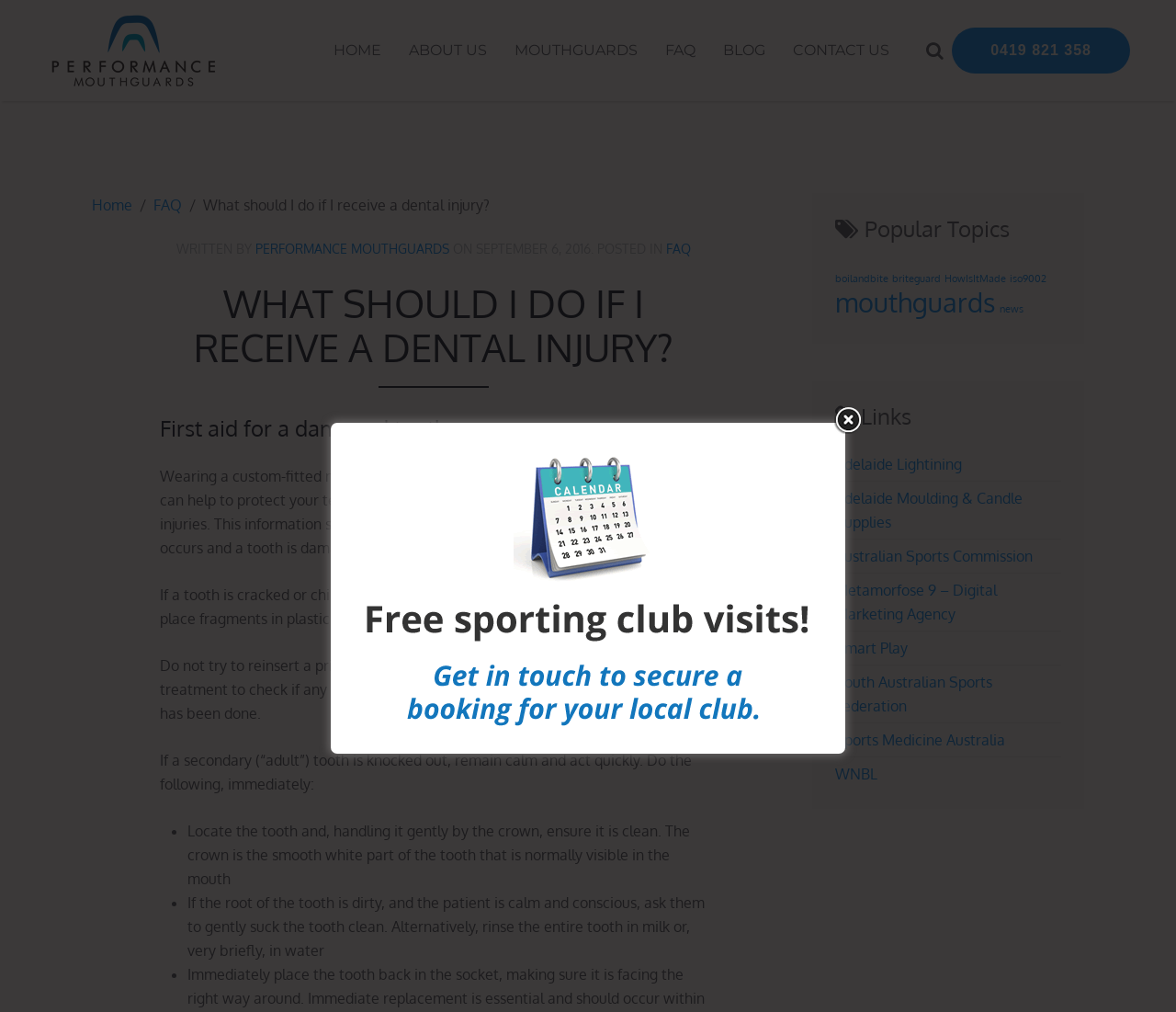Locate the bounding box coordinates of the element that should be clicked to fulfill the instruction: "Contact us".

[0.663, 0.023, 0.768, 0.077]